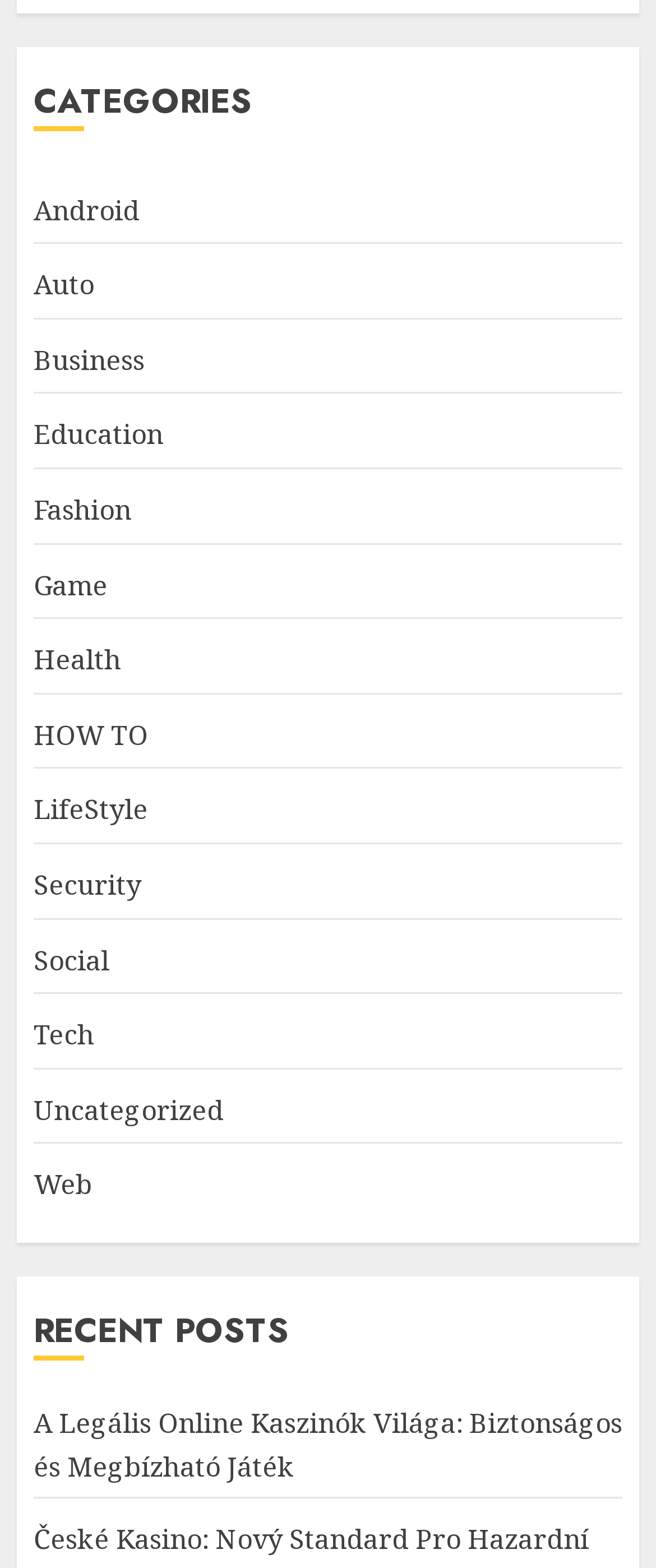Give a one-word or short phrase answer to this question: 
What is the topic of the recent post?

Online casino